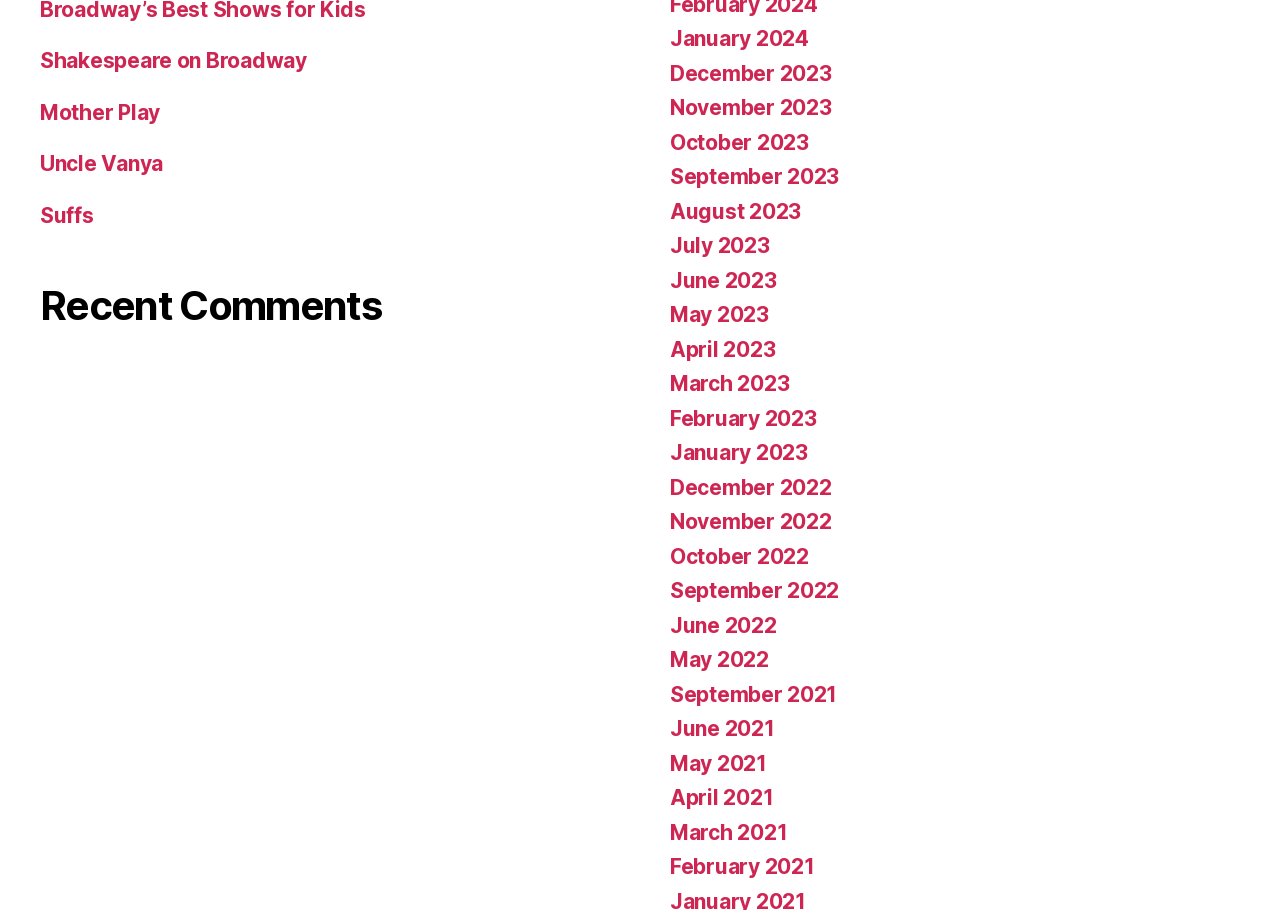What is the earliest year listed?
Kindly give a detailed and elaborate answer to the question.

I scanned the list of links on the right side of the webpage, which appear to be a list of months. The earliest year mentioned in these links is 2021, which is found in the links 'September 2021', 'June 2021', 'May 2021', and 'April 2021'.